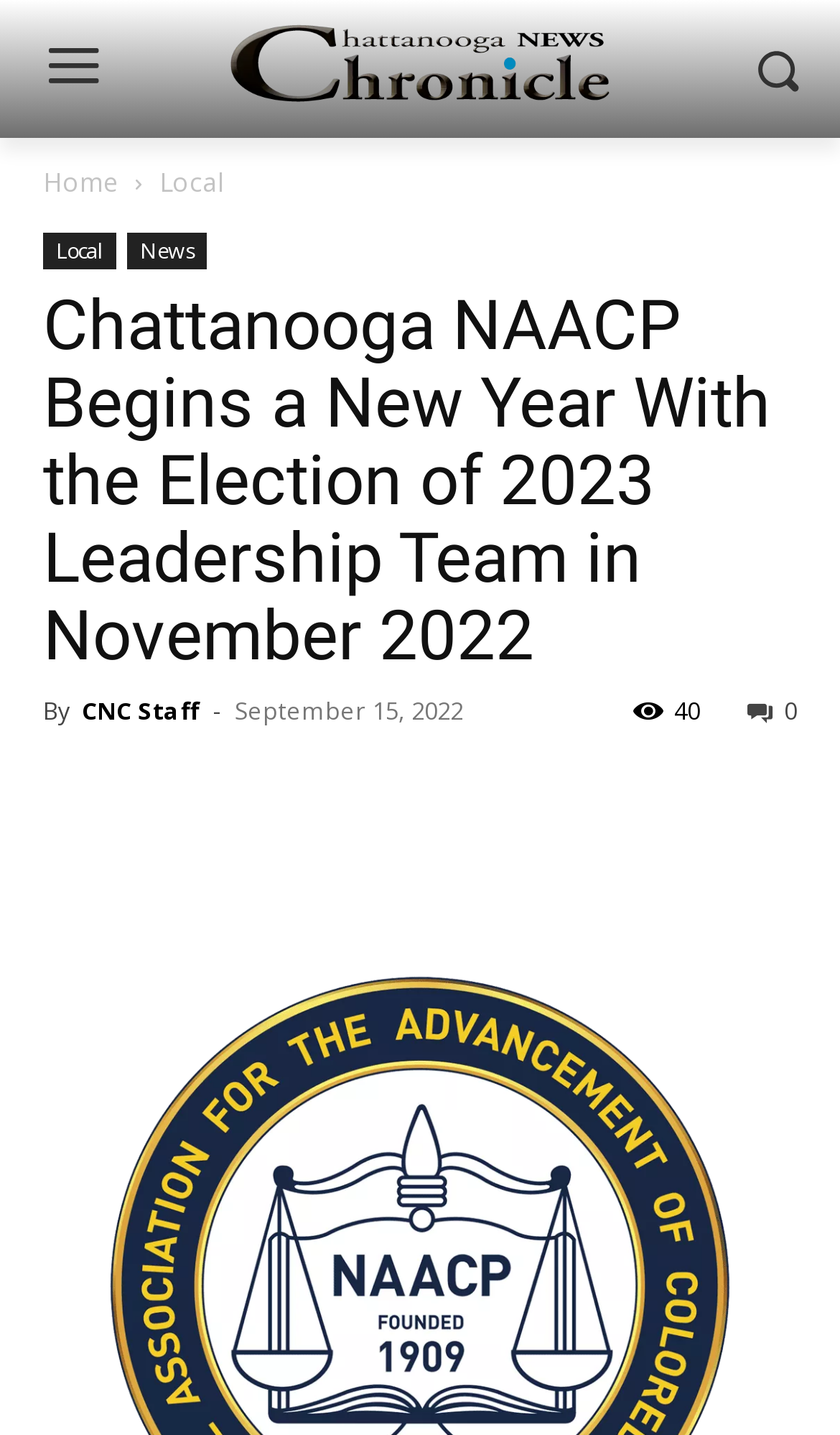Please mark the bounding box coordinates of the area that should be clicked to carry out the instruction: "go to home page".

[0.051, 0.114, 0.141, 0.14]